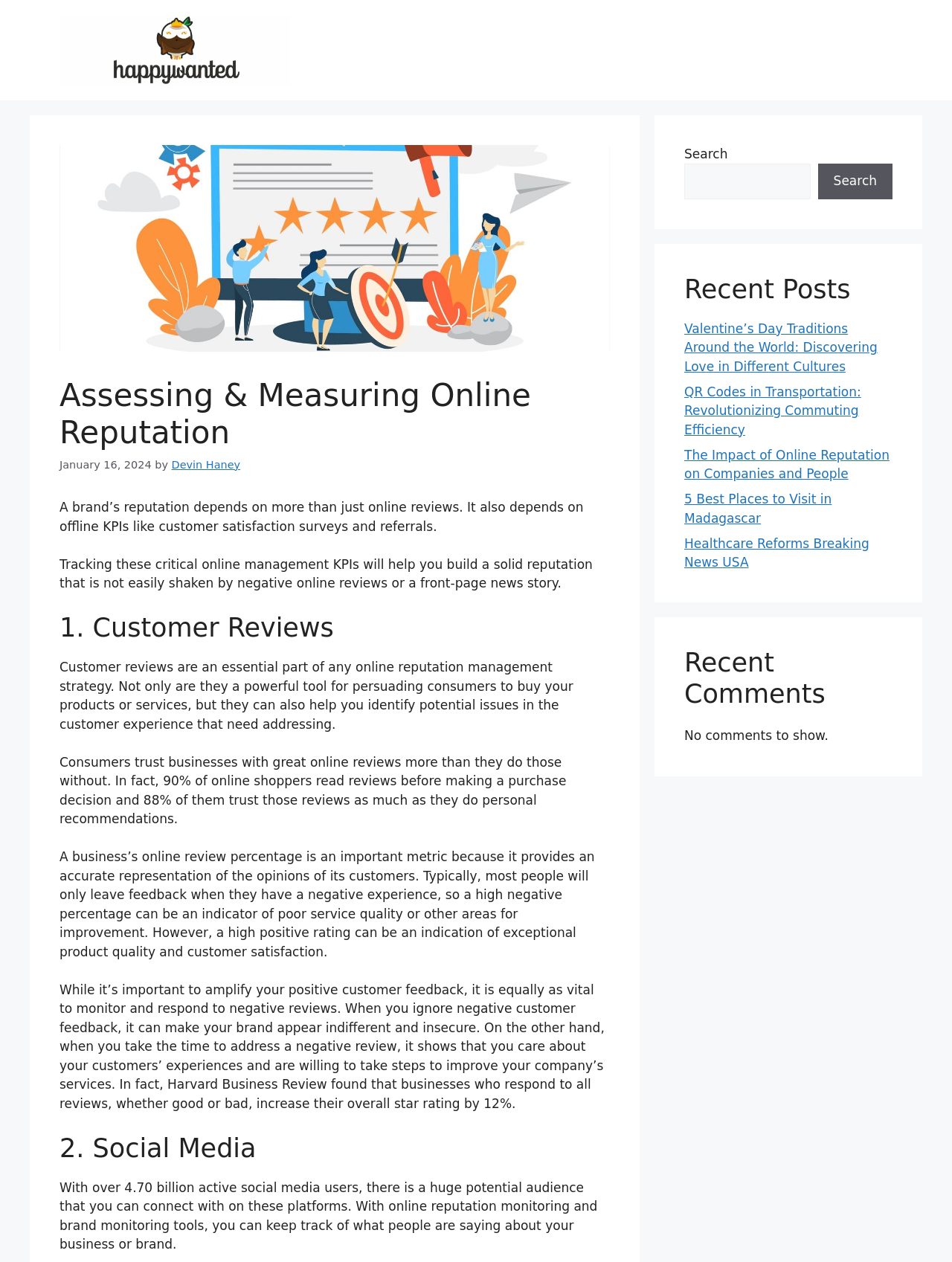Summarize the webpage with a detailed and informative caption.

The webpage is about assessing and measuring online reputation, with a focus on Happy Wanted. At the top, there is a banner with the site's name and a logo. Below the banner, there is a header section with the title "Assessing & Measuring Online Reputation" and a time stamp indicating the date of publication, January 16, 2024. The author's name, Devin Haney, is also mentioned.

The main content of the page is divided into sections, with headings and paragraphs of text. The first section discusses the importance of tracking online management KPIs, including customer reviews and social media. There are several paragraphs of text explaining the significance of customer reviews, including how they can help identify potential issues in the customer experience and how they can impact a business's online reputation.

The next section is headed "1. Customer Reviews" and provides more information on the importance of customer reviews, including statistics on how many online shoppers read reviews before making a purchase decision. There are also paragraphs discussing the importance of responding to negative reviews and how it can improve a business's overall star rating.

The following section is headed "2. Social Media" and discusses the potential audience that can be reached through social media platforms. It also mentions the use of online reputation monitoring and brand monitoring tools to keep track of what people are saying about a business or brand.

On the right-hand side of the page, there are three complementary sections. The first section has a search bar with a button to search the site. The second section is headed "Recent Posts" and lists several links to recent articles, including "Valentine's Day Traditions Around the World" and "The Impact of Online Reputation on Companies and People". The third section is headed "Recent Comments" but indicates that there are no comments to show.